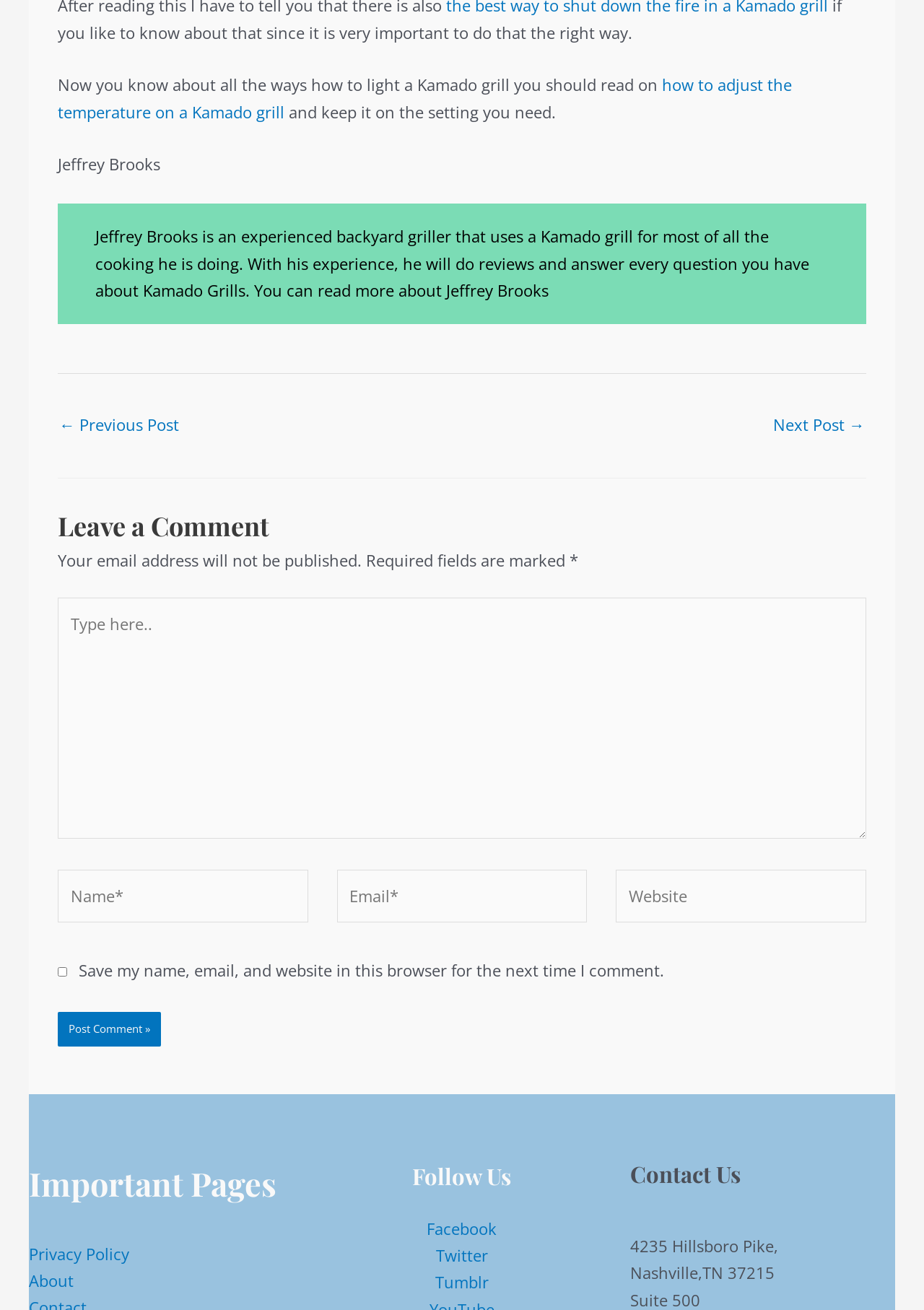Can you determine the bounding box coordinates of the area that needs to be clicked to fulfill the following instruction: "Click on the link to learn how to adjust the temperature on a Kamado grill"?

[0.062, 0.056, 0.857, 0.093]